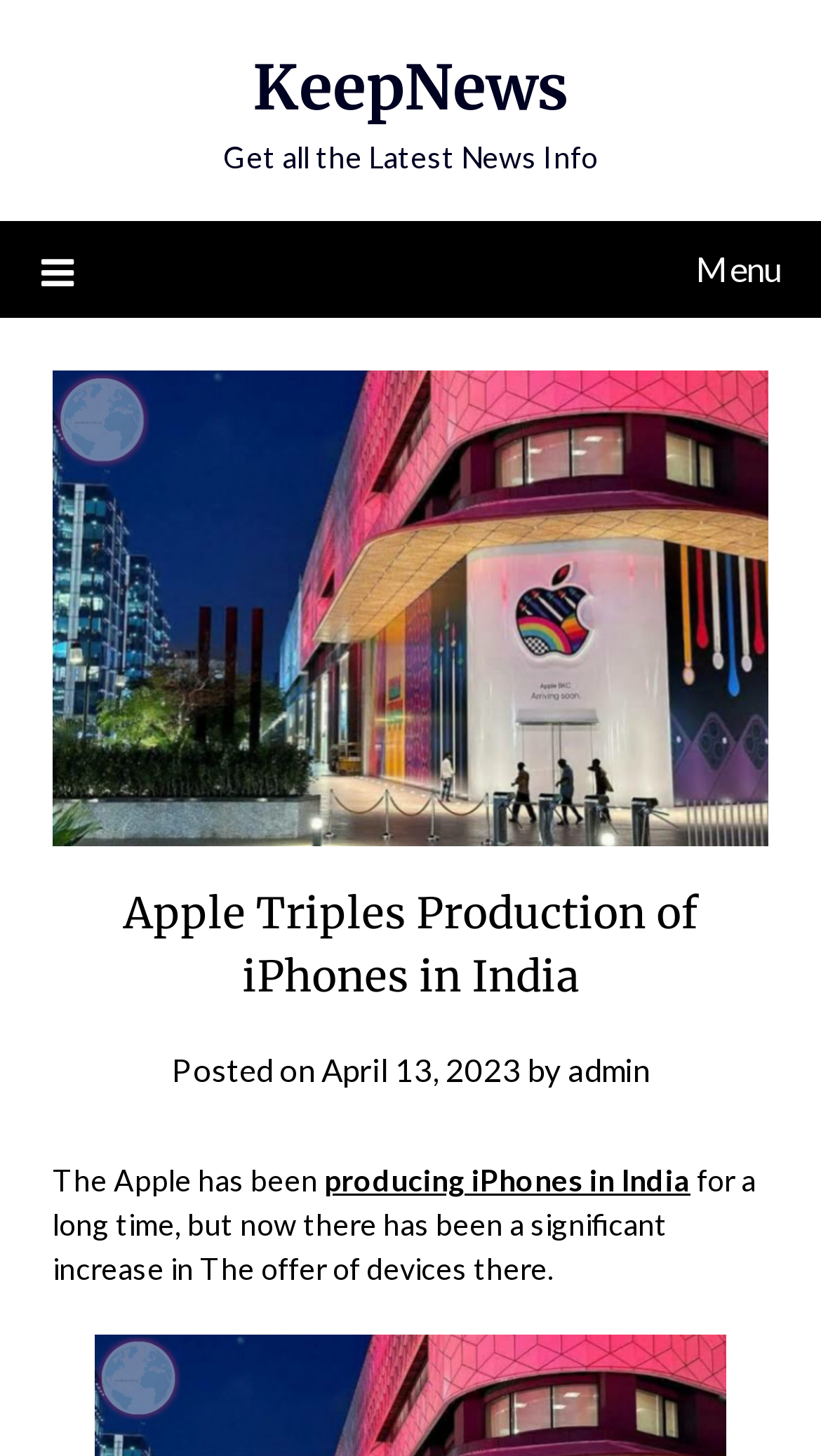Please give a short response to the question using one word or a phrase:
What is the significant change in Apple's production in India?

Tripled